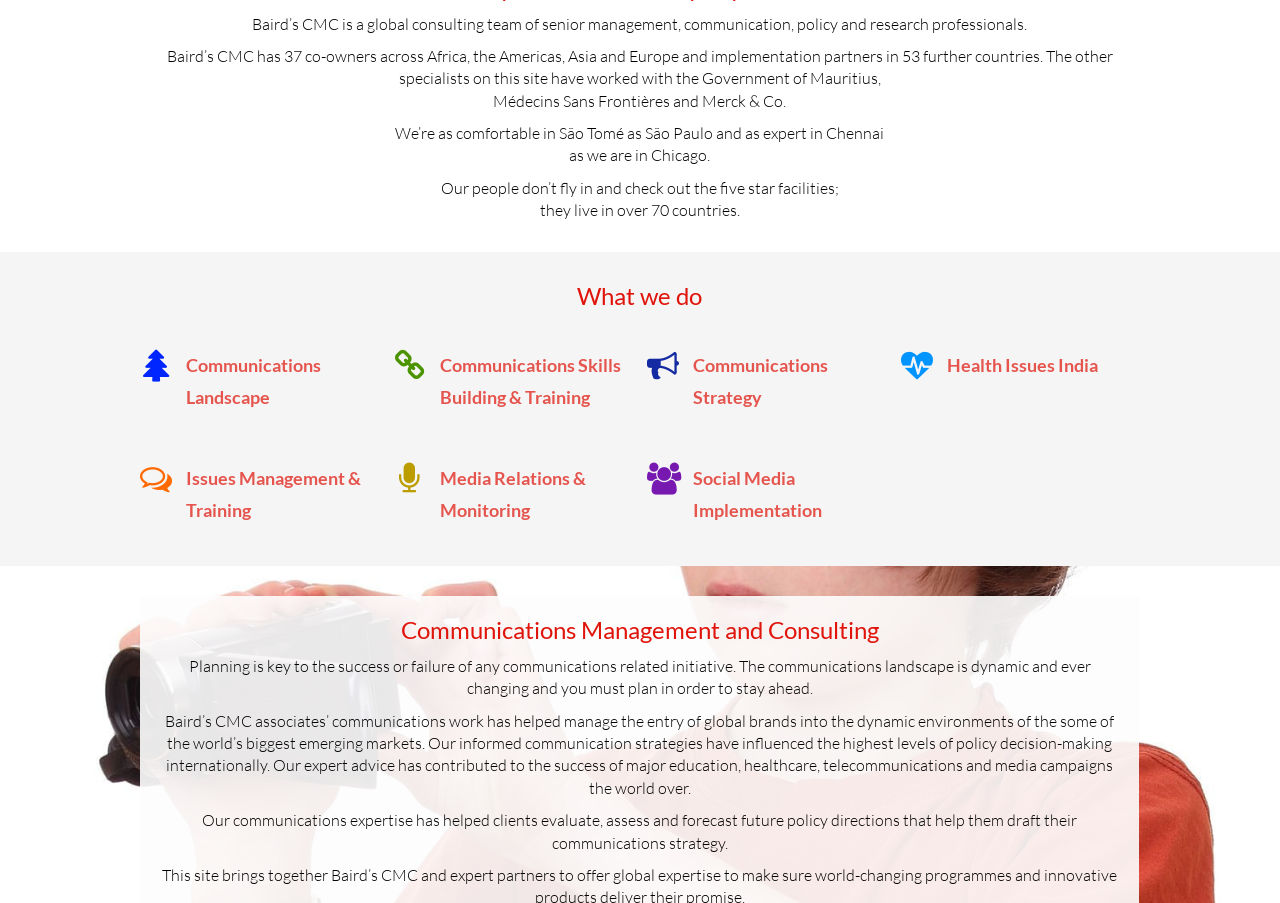Determine the bounding box of the UI element mentioned here: "Health Issues India". The coordinates must be in the format [left, top, right, bottom] with values ranging from 0 to 1.

[0.739, 0.394, 0.857, 0.417]